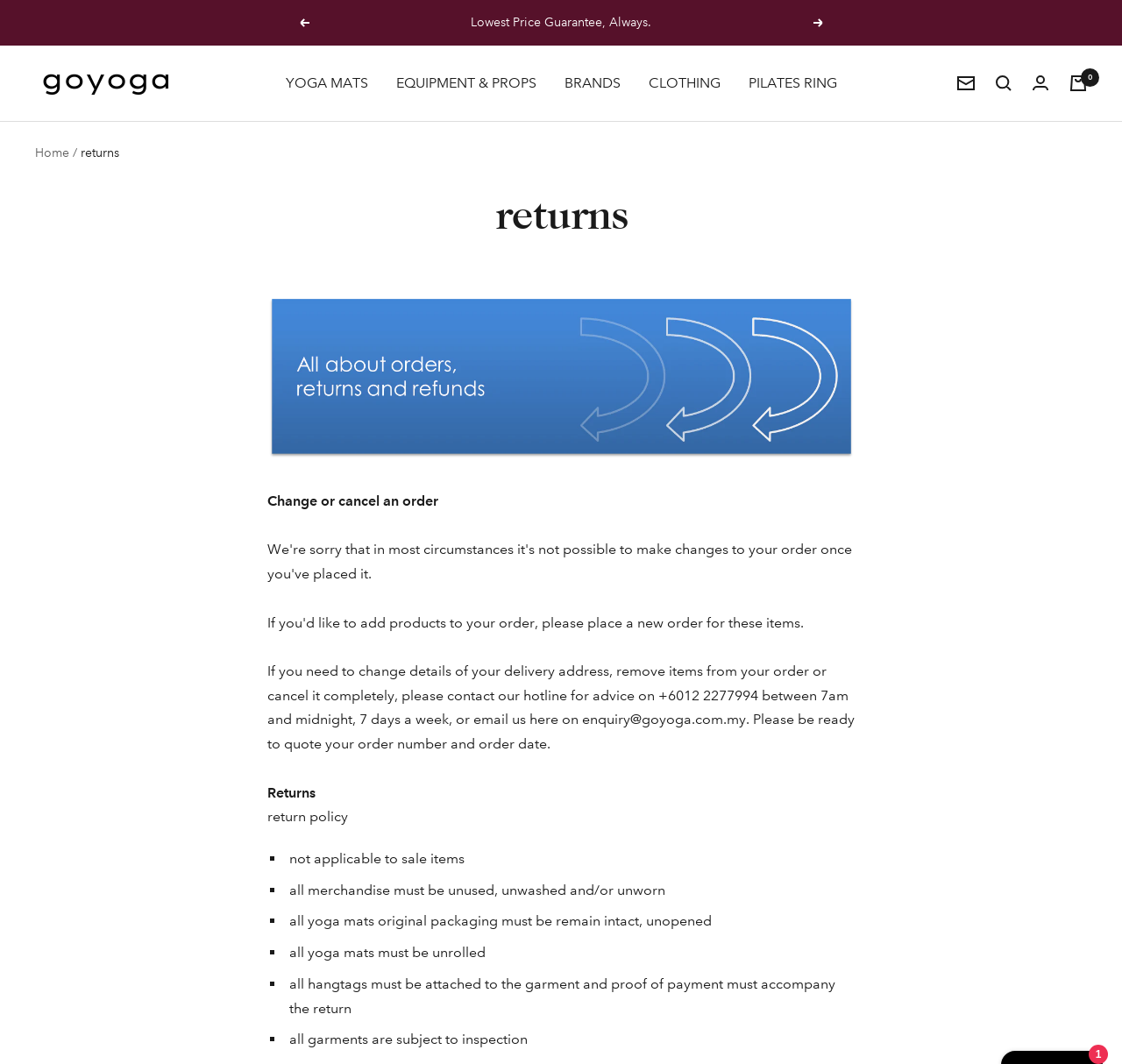Offer an in-depth caption of the entire webpage.

This webpage appears to be a returns and cancellation policy page for an online yoga store. At the top of the page, there are navigation buttons, including "Previous" and "Next", accompanied by small images. Below these buttons, there is a static text element displaying the store's "Lowest Price Guarantee, Always." 

On the left side of the page, there is a menu with links to various categories, including "YOGA MATS", "EQUIPMENT & PROPS", "BRANDS", "CLOTHING", and "PILATES RING". There is also a link to the "goYOGA Outlet" and a "Breadcrumb" navigation element.

On the right side of the page, there are links to "Newsletter", "Search", "Login", and "Cart", each accompanied by a small image. 

The main content of the page is divided into sections. The first section has a heading "returns" and an image with the same label. Below this, there is a static text element explaining the store's policy on changing or canceling an order. 

The next section provides more detailed information on the return policy, including a list of conditions that must be met for returns to be accepted. Each condition is marked with a "■" symbol and includes information such as the requirement that merchandise must be unused and unwashed, and that yoga mats must be unrolled and have their original packaging intact.